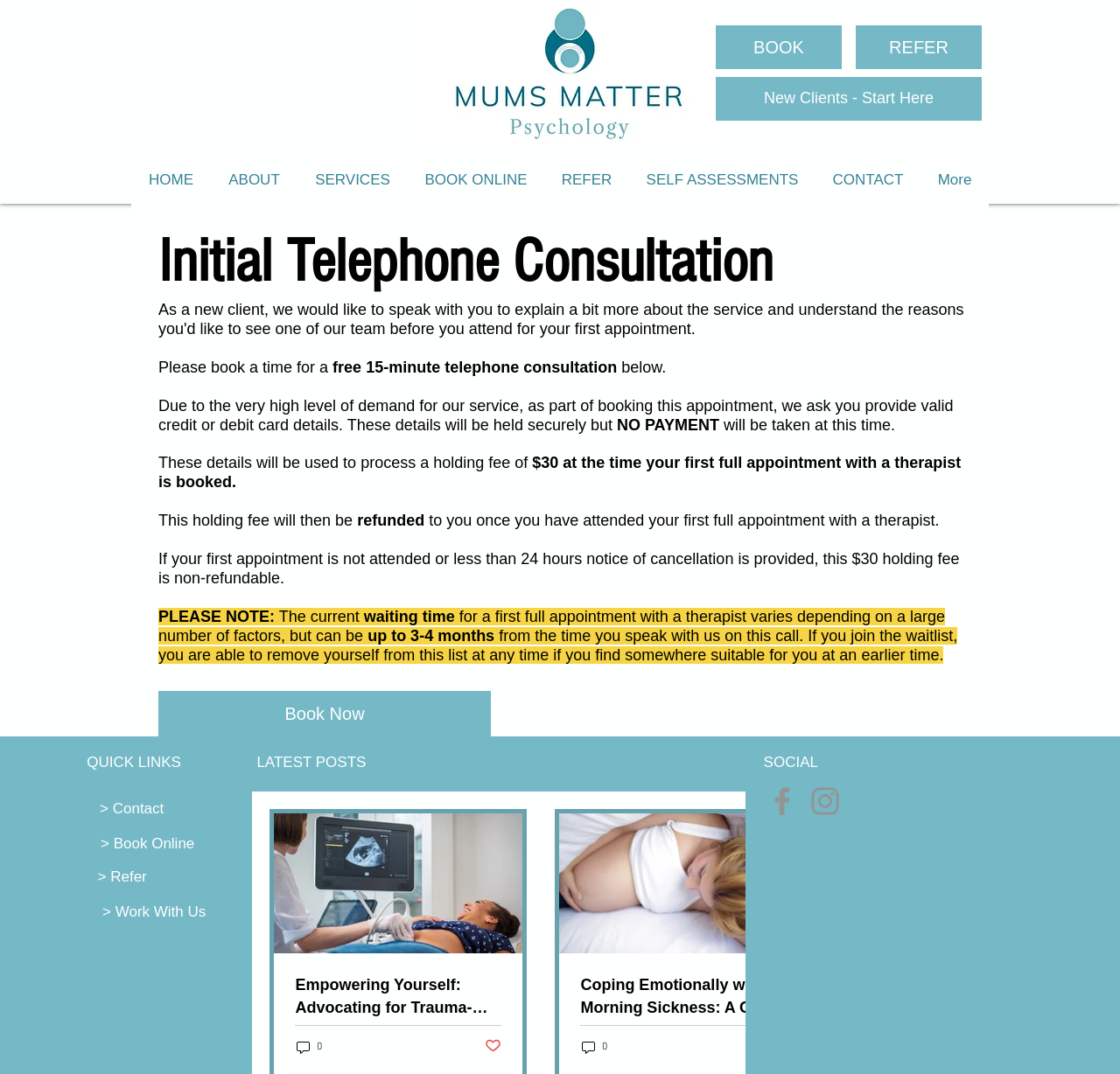Highlight the bounding box coordinates of the element you need to click to perform the following instruction: "Click the 'Book Now' button."

[0.141, 0.643, 0.438, 0.686]